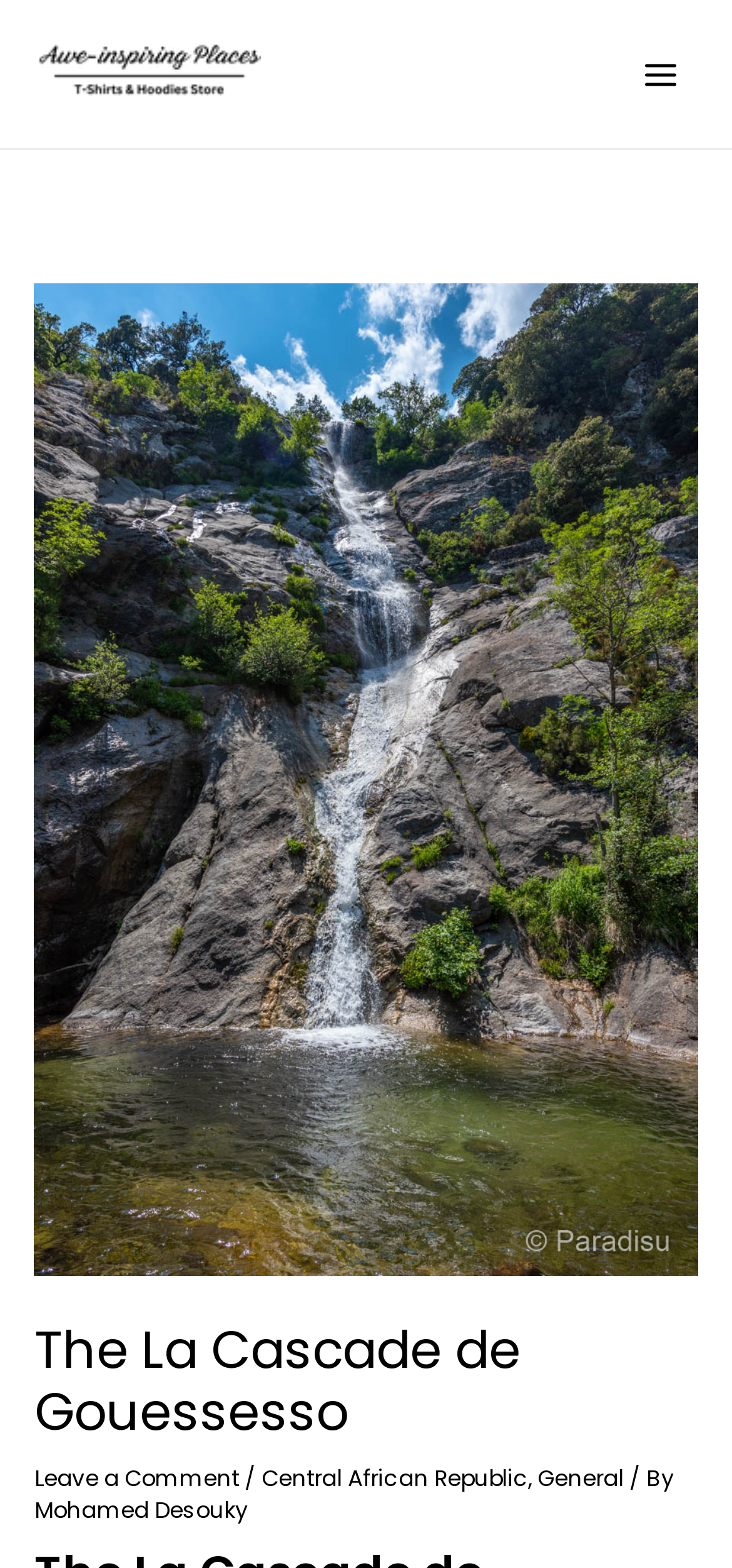Please find the main title text of this webpage.

The La Cascade de Gouessesso